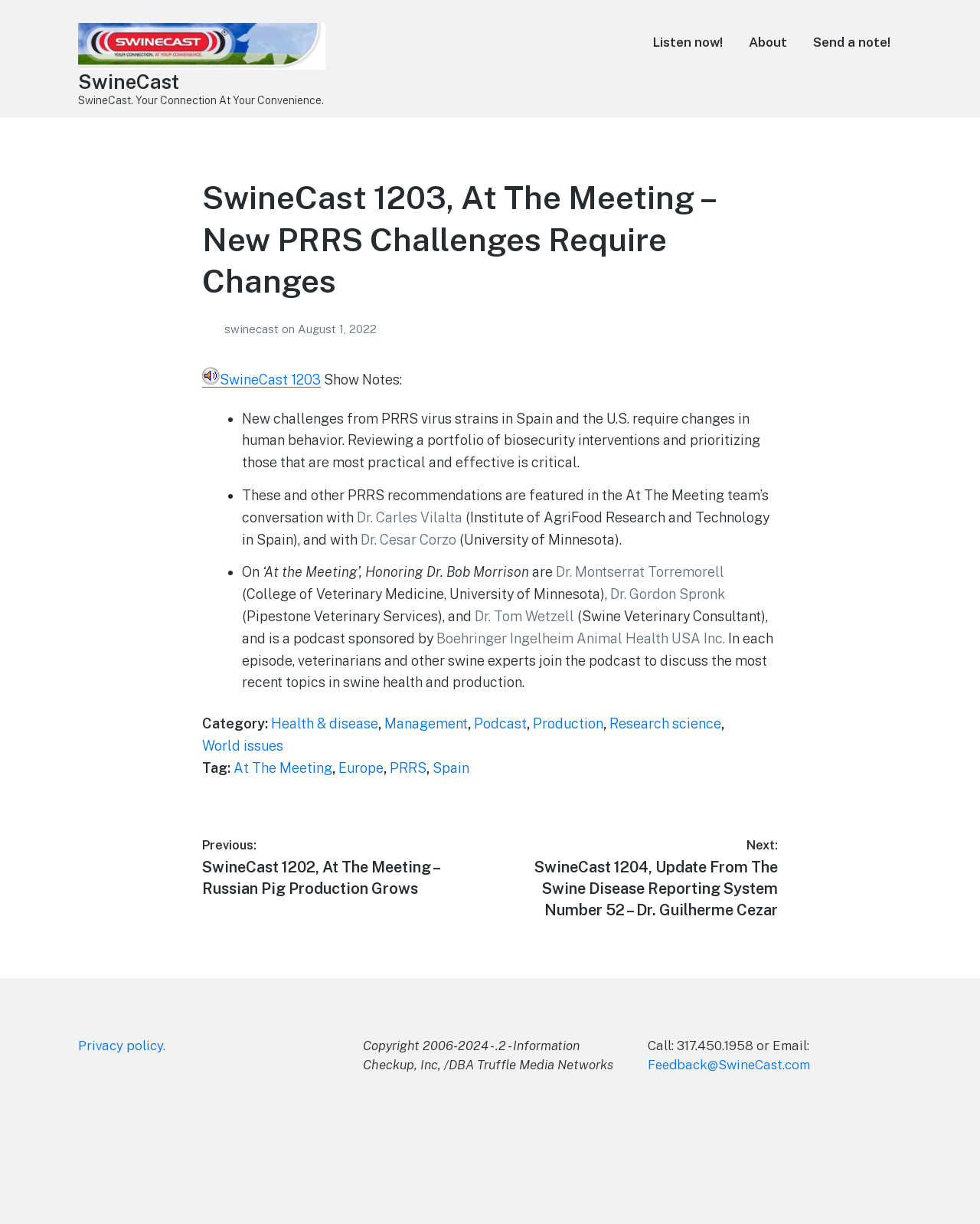Use the information in the screenshot to answer the question comprehensively: What is the topic of the podcast episode?

The topic of the podcast episode can be inferred from the text 'New PRRS Challenges Require Changes' in the title of the episode, as well as the discussion of PRRS virus strains in Spain and the U.S. in the show notes.